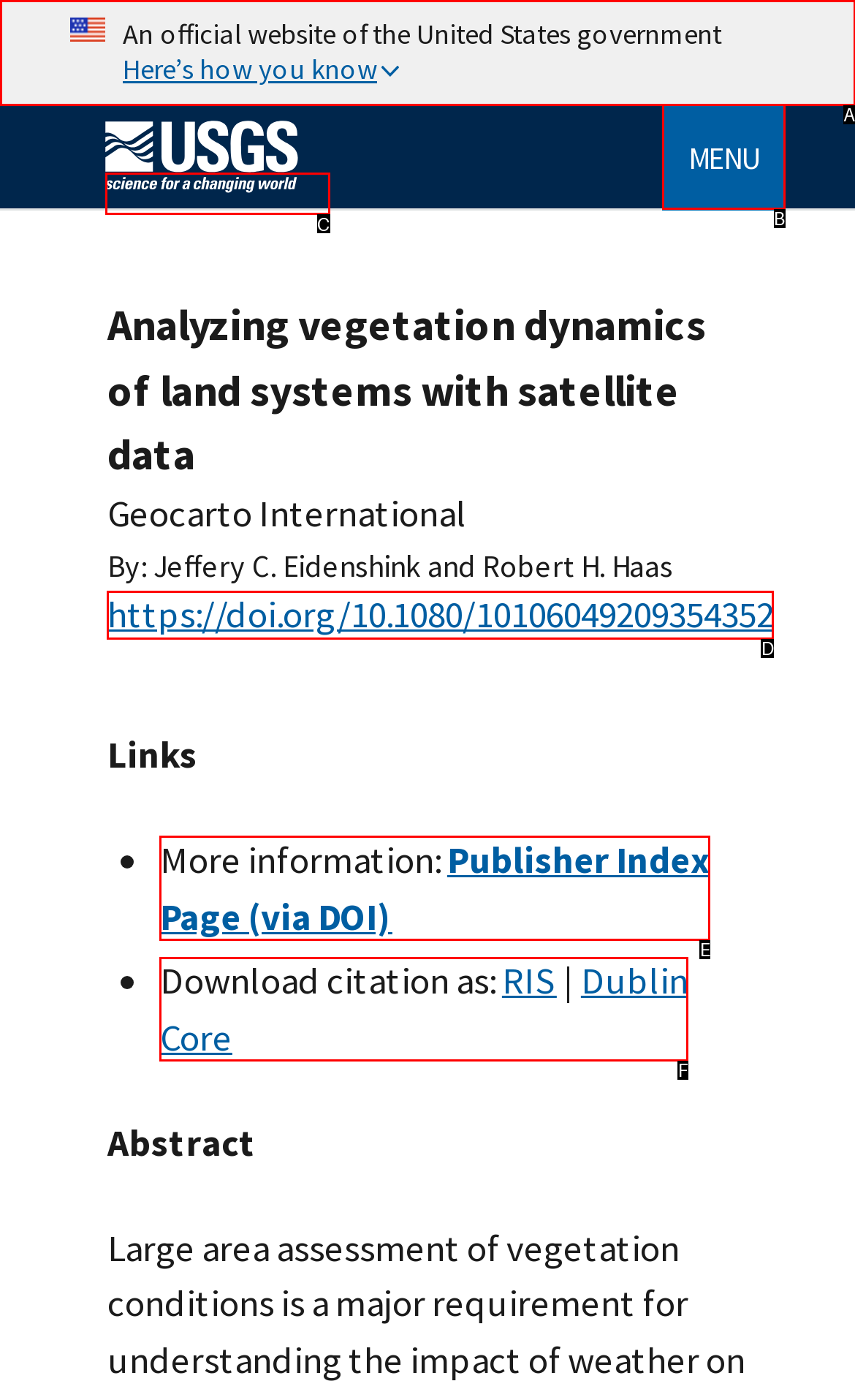Choose the option that matches the following description: Dublin Core
Reply with the letter of the selected option directly.

F